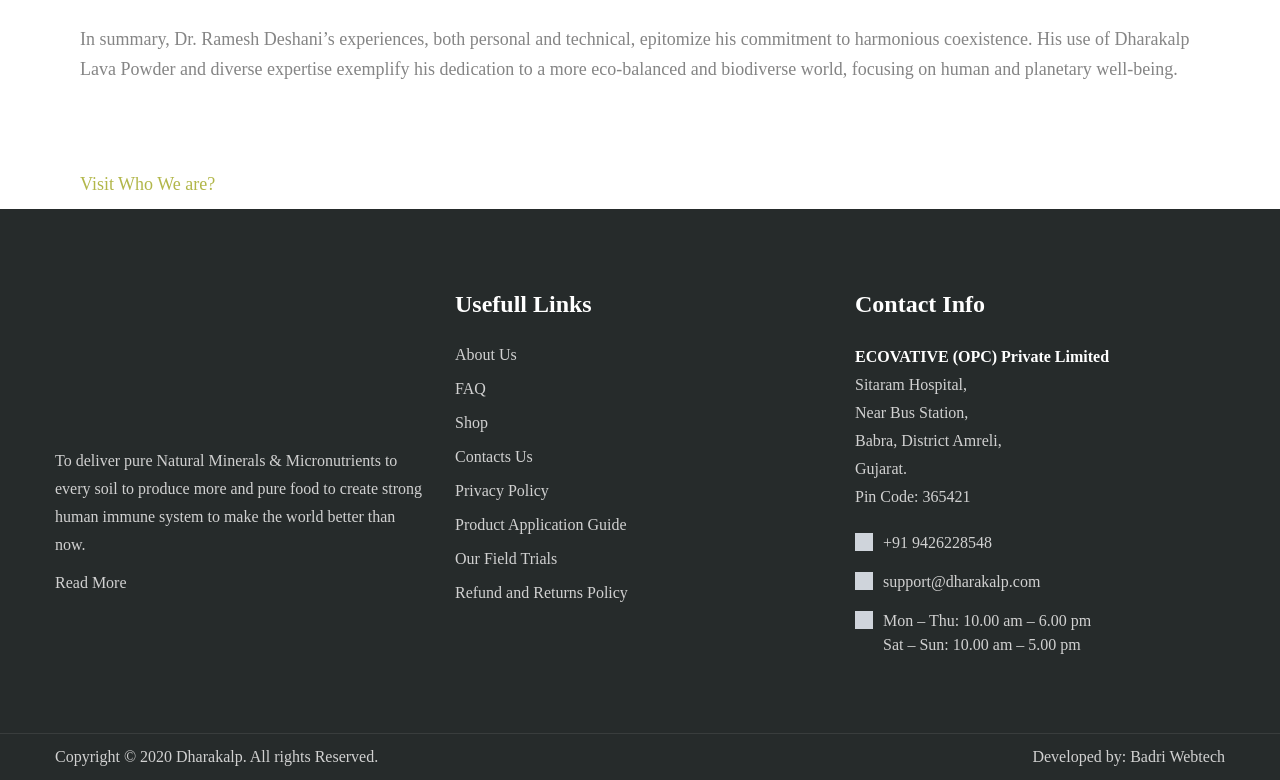Please find and report the bounding box coordinates of the element to click in order to perform the following action: "Contact the company via phone". The coordinates should be expressed as four float numbers between 0 and 1, in the format [left, top, right, bottom].

[0.668, 0.683, 0.682, 0.706]